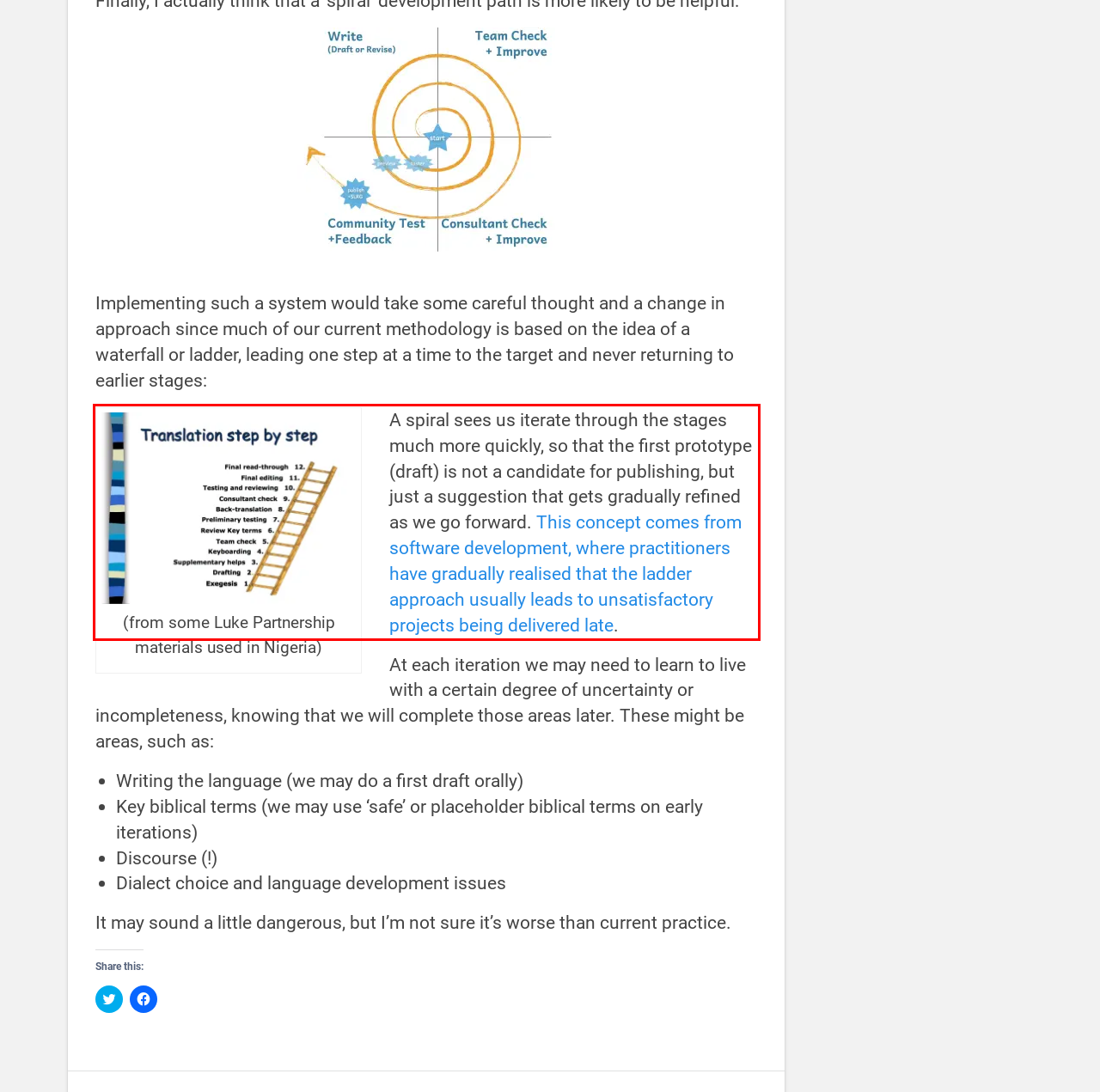You are given a screenshot showing a webpage with a red bounding box. Perform OCR to capture the text within the red bounding box.

A spiral sees us iterate through the stages much more quickly, so that the first prototype (draft) is not a candidate for publishing, but just a suggestion that gets gradually refined as we go forward. This concept comes from software development, where practitioners have gradually realised that the ladder approach usually leads to unsatisfactory projects being delivered late.